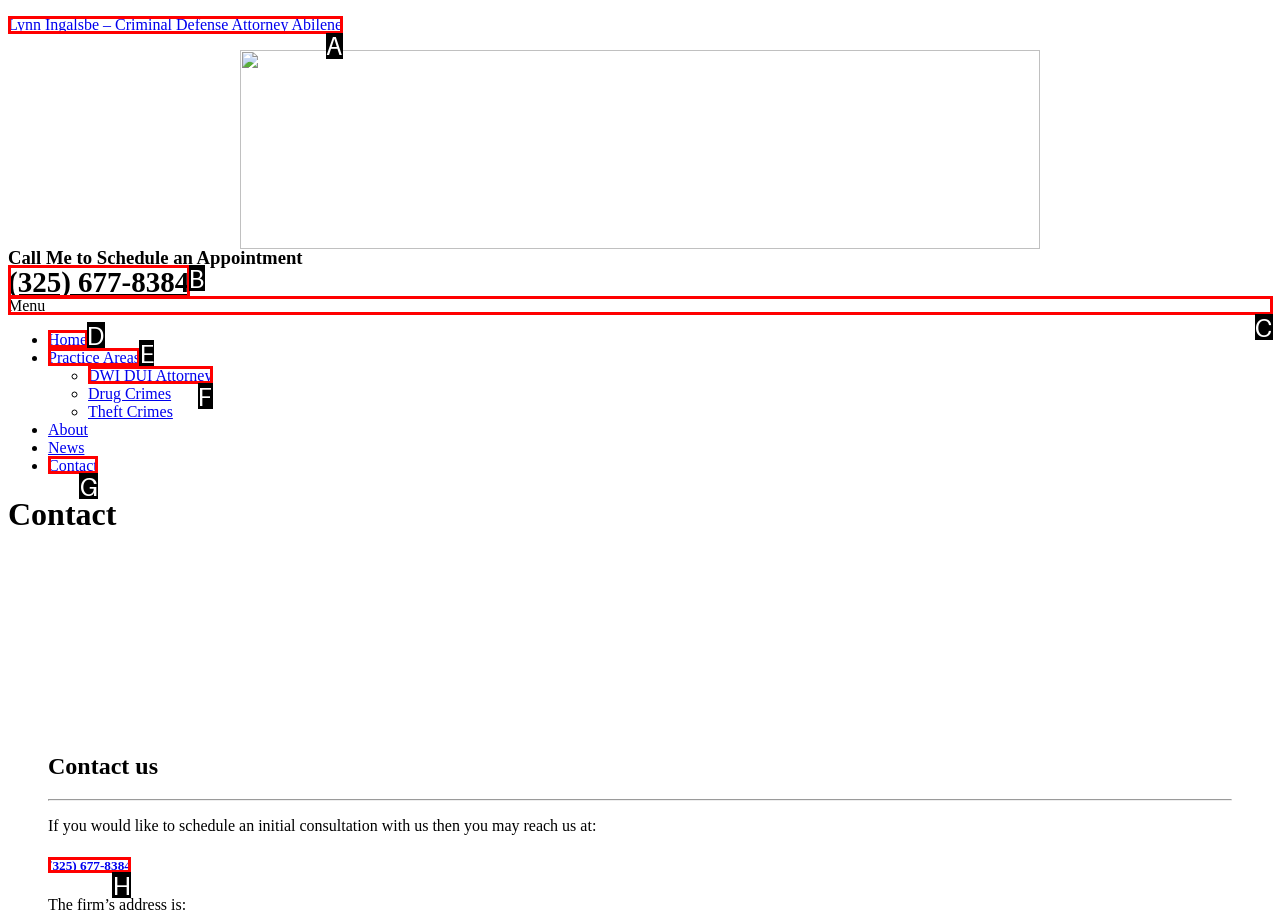Select the letter of the option that should be clicked to achieve the specified task: Click the '(325) 677-8384' phone number link. Respond with just the letter.

H